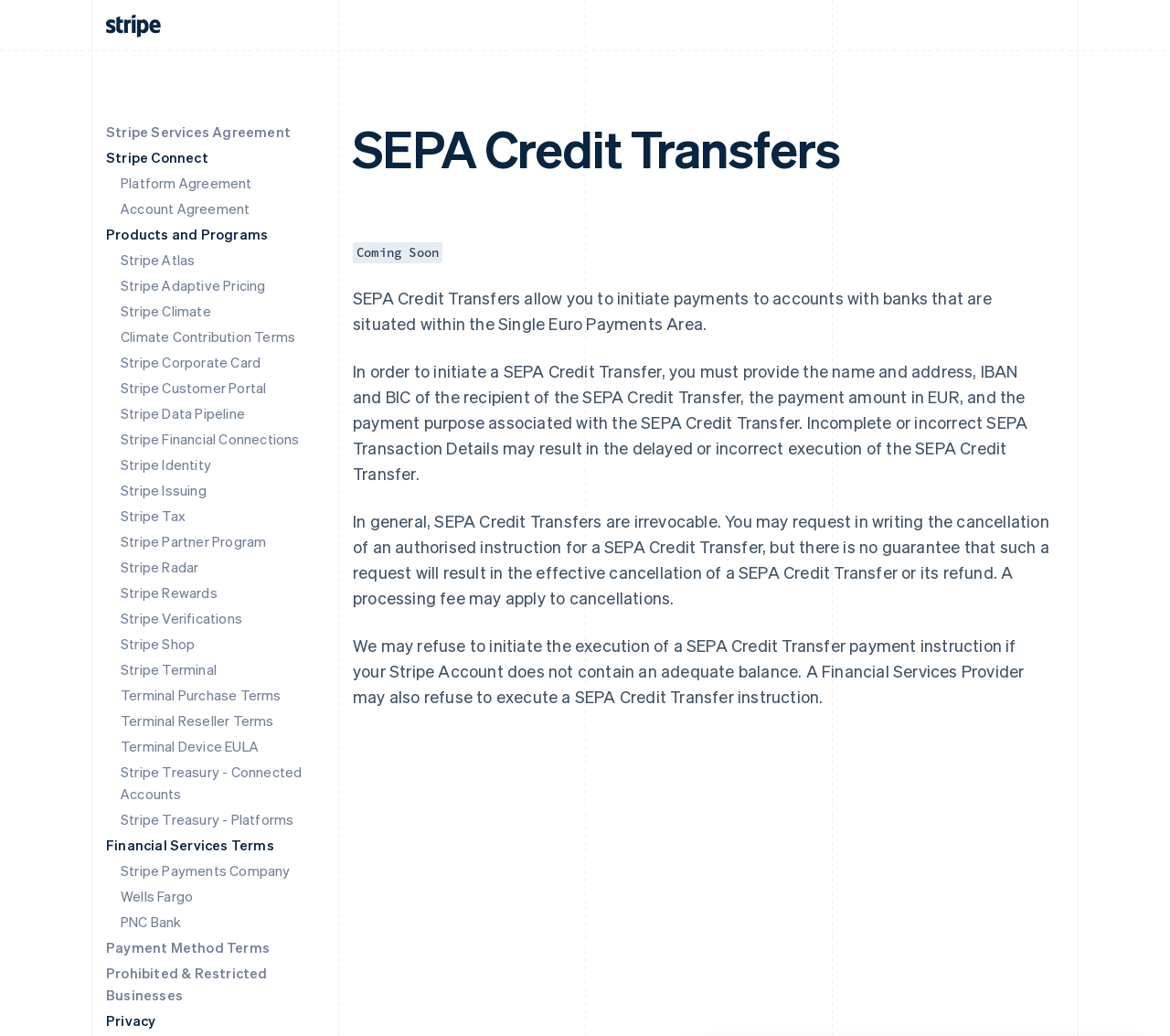Ascertain the bounding box coordinates for the UI element detailed here: "Stripe Treasury - Connected Accounts". The coordinates should be provided as [left, top, right, bottom] with each value being a float between 0 and 1.

[0.103, 0.736, 0.258, 0.775]